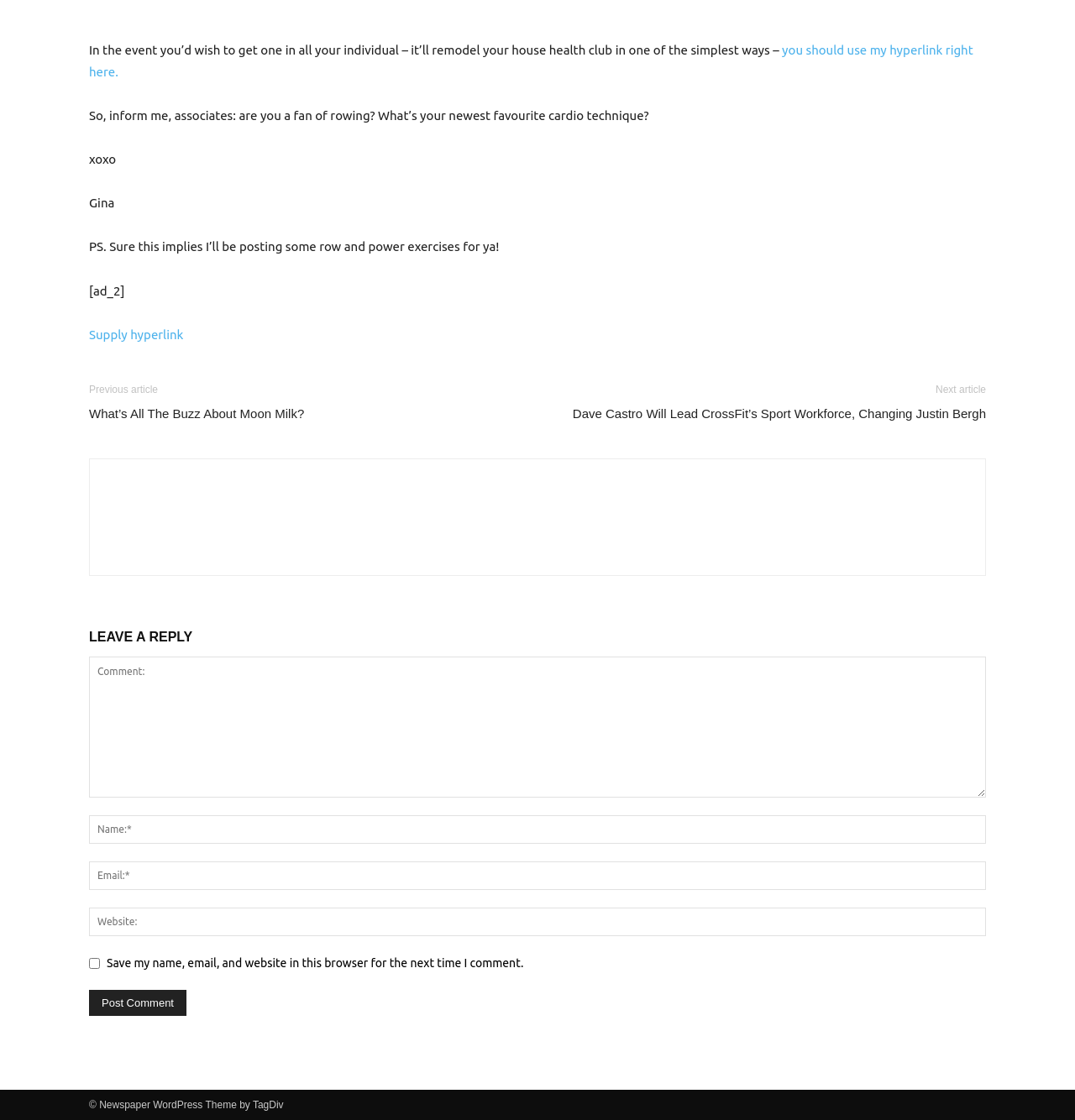Using the element description: "name="comment" placeholder="Comment:"", determine the bounding box coordinates. The coordinates should be in the format [left, top, right, bottom], with values between 0 and 1.

[0.083, 0.586, 0.917, 0.712]